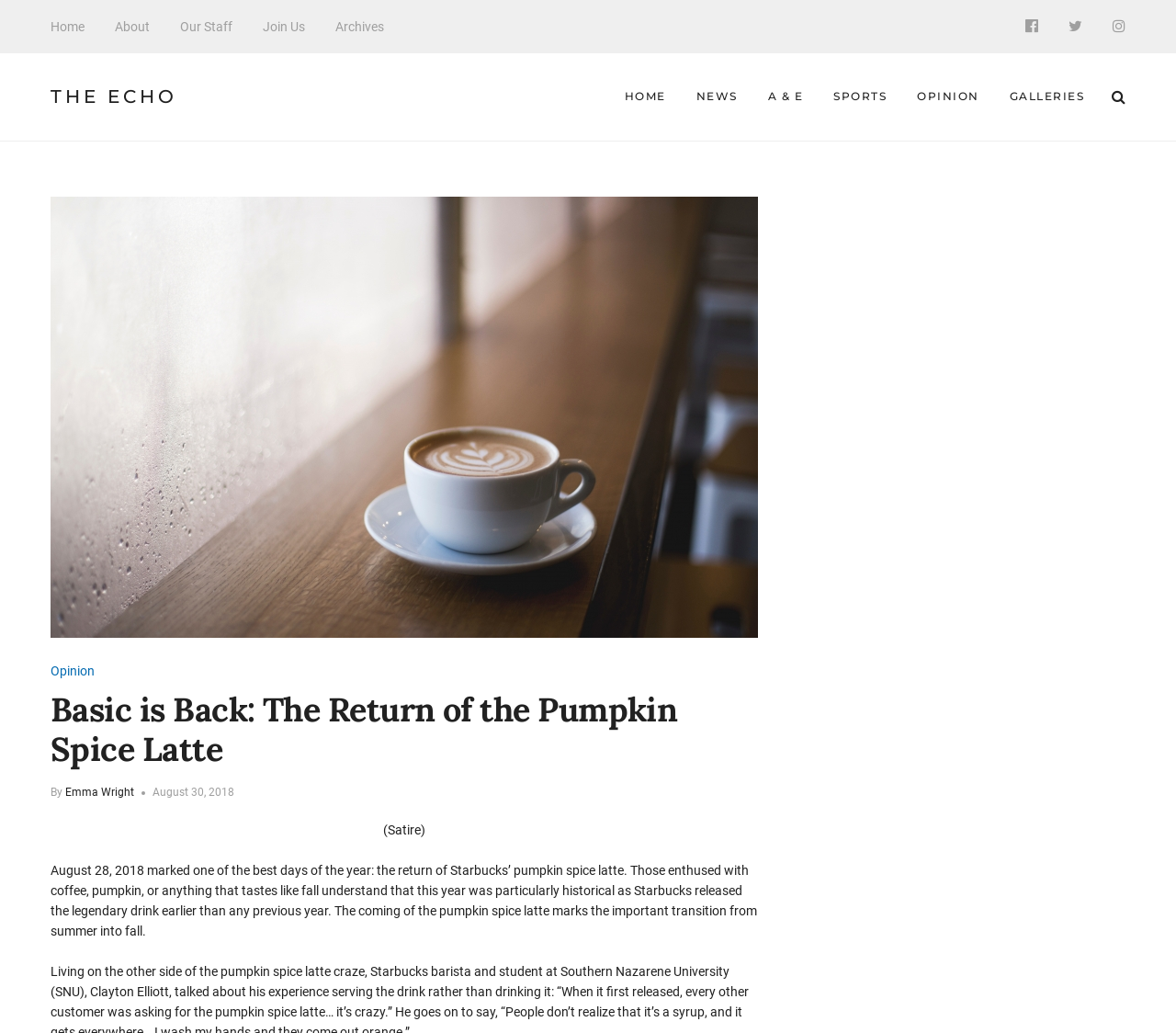Please predict the bounding box coordinates of the element's region where a click is necessary to complete the following instruction: "Click the Home link". The coordinates should be represented by four float numbers between 0 and 1, i.e., [left, top, right, bottom].

[0.043, 0.016, 0.072, 0.036]